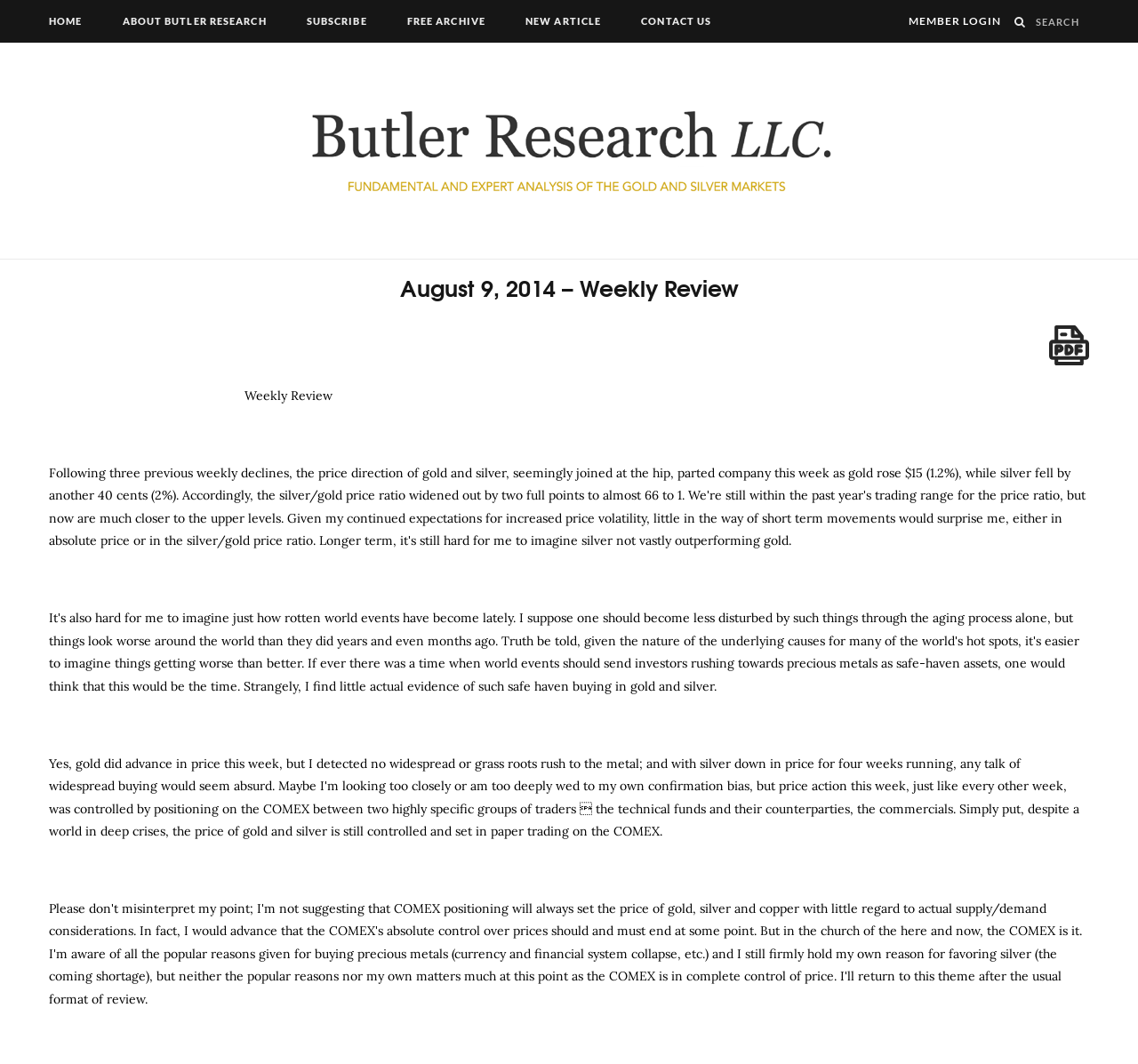Identify the bounding box coordinates of the region that needs to be clicked to carry out this instruction: "log in as a member". Provide these coordinates as four float numbers ranging from 0 to 1, i.e., [left, top, right, bottom].

[0.798, 0.013, 0.88, 0.026]